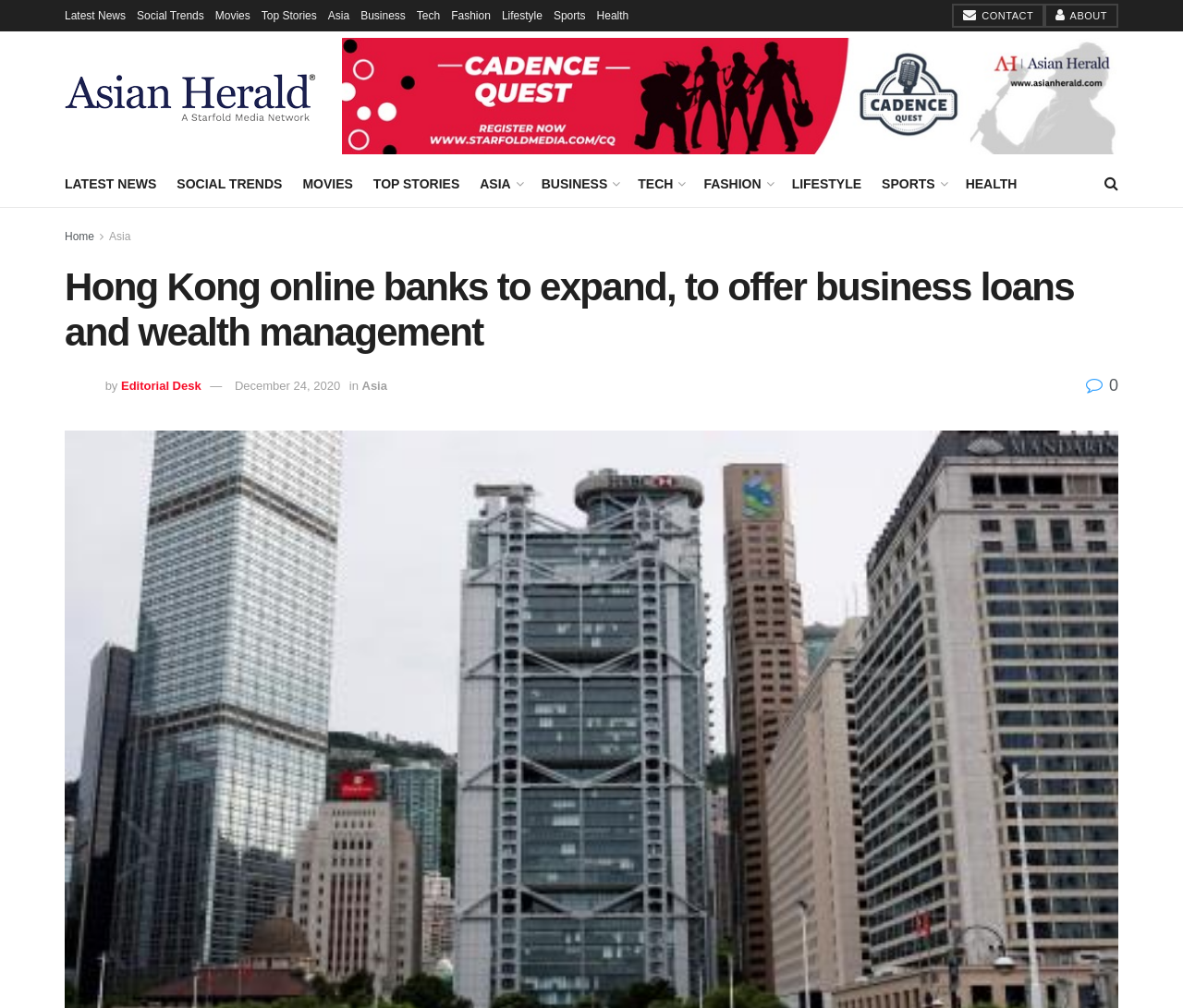Determine the bounding box coordinates for the HTML element mentioned in the following description: "December 24, 2020". The coordinates should be a list of four floats ranging from 0 to 1, represented as [left, top, right, bottom].

[0.198, 0.376, 0.288, 0.389]